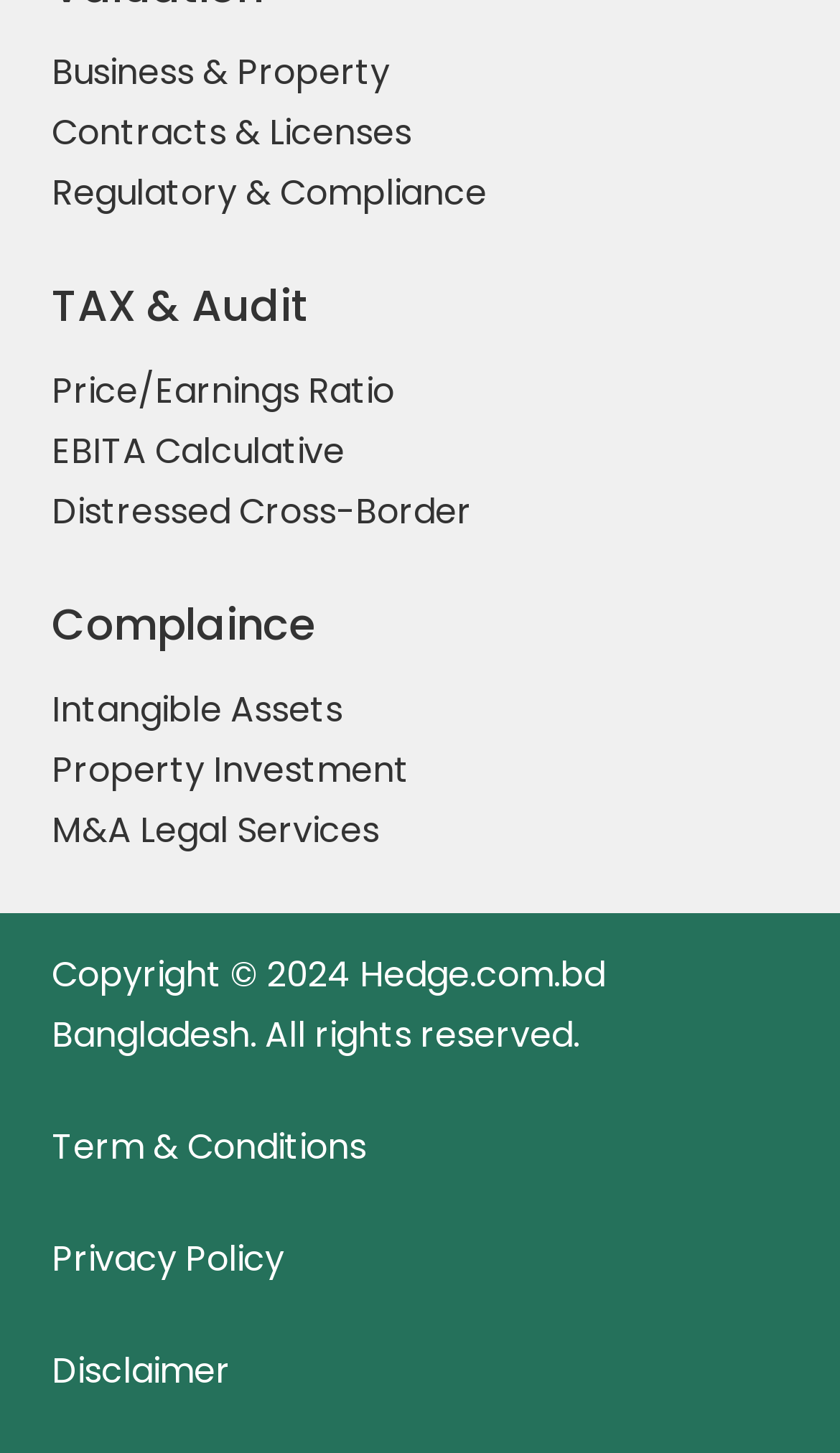Respond to the question with just a single word or phrase: 
How many links are under the 'TAX & Audit' heading?

3